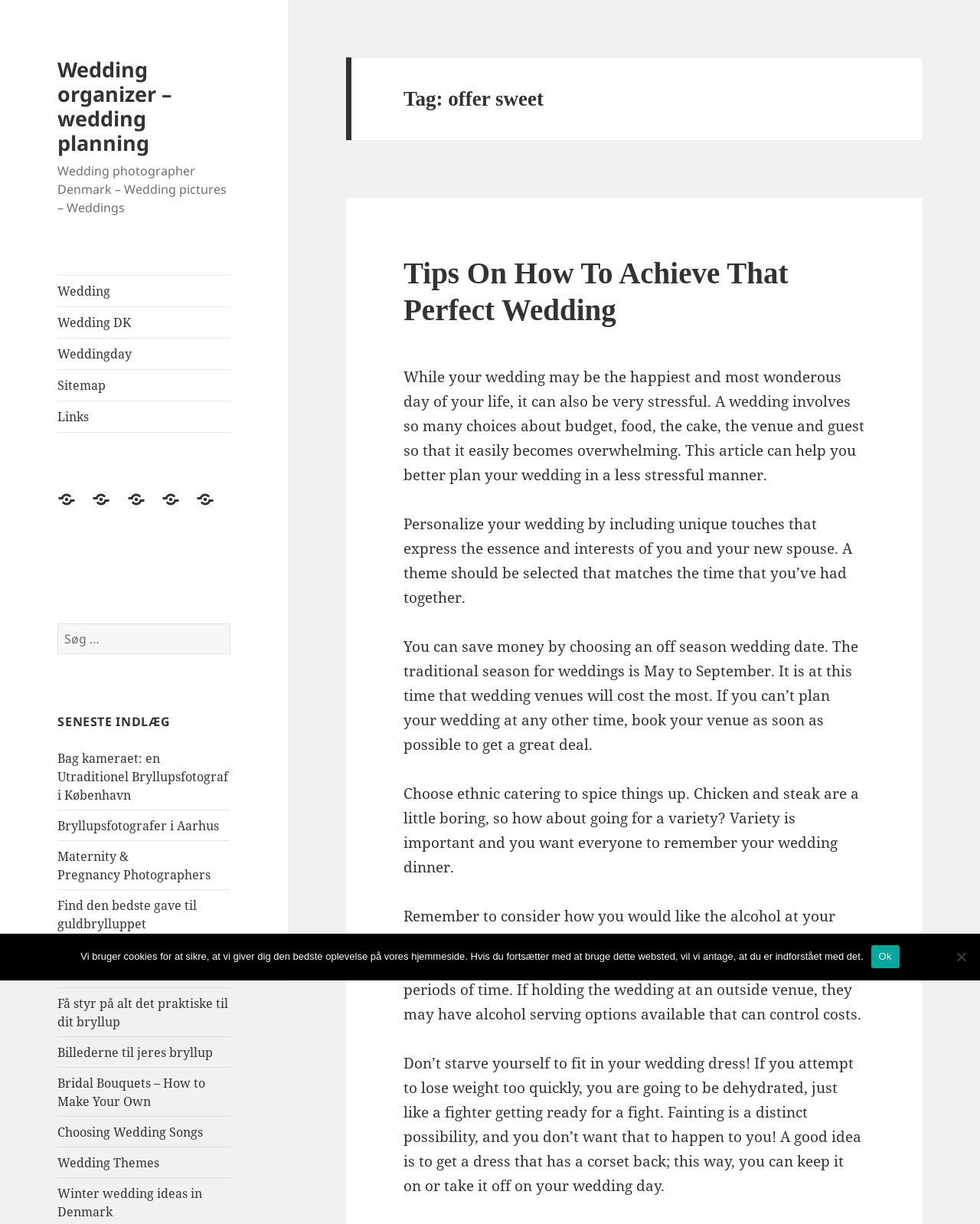What type of photographers are mentioned?
Based on the image, answer the question with a single word or brief phrase.

Wedding photographers